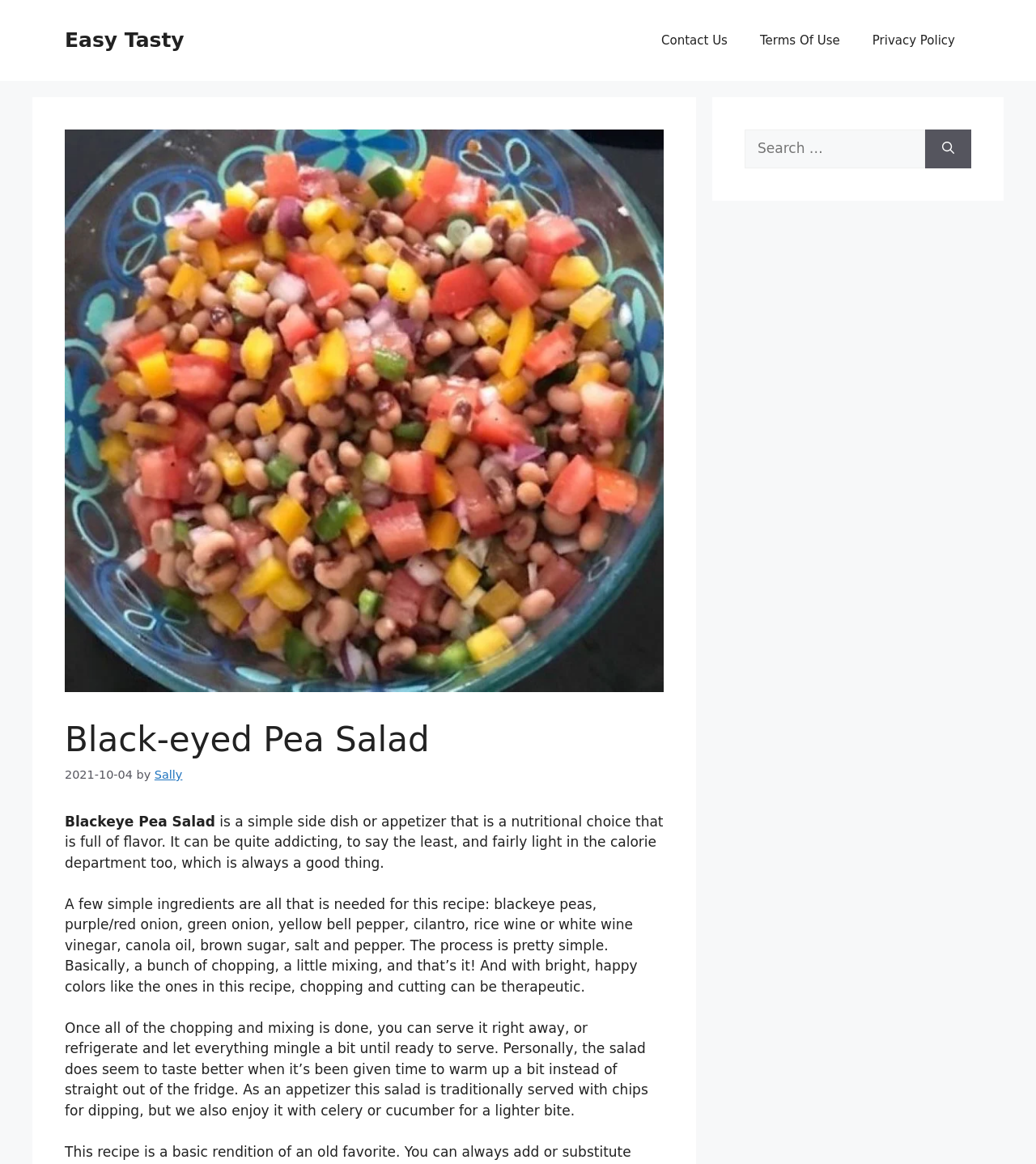Using the element description: "Sally", determine the bounding box coordinates. The coordinates should be in the format [left, top, right, bottom], with values between 0 and 1.

[0.149, 0.66, 0.176, 0.671]